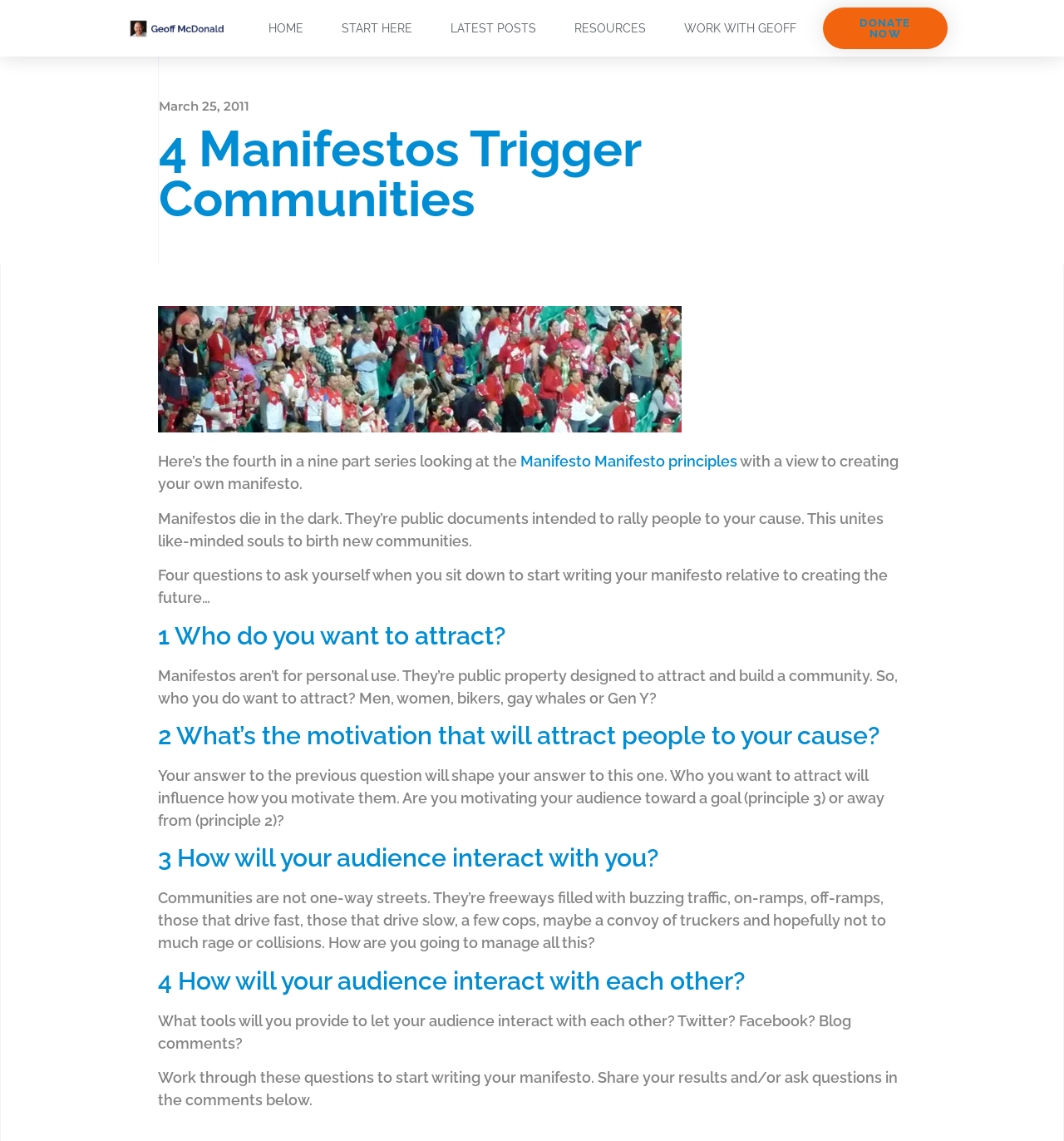Find the bounding box coordinates corresponding to the UI element with the description: "Start Here". The coordinates should be formatted as [left, top, right, bottom], with values as floats between 0 and 1.

[0.305, 0.0, 0.403, 0.05]